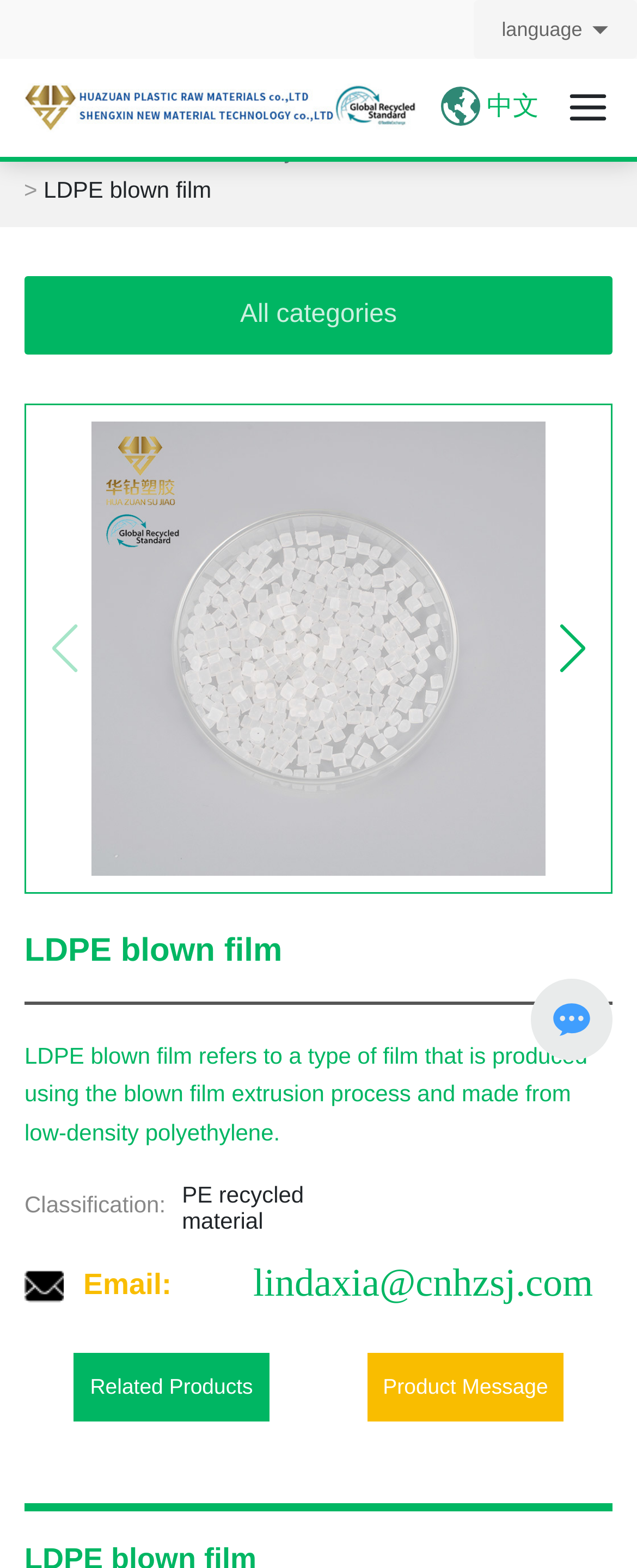Please specify the bounding box coordinates of the clickable section necessary to execute the following command: "Go to company homepage".

[0.038, 0.059, 0.654, 0.076]